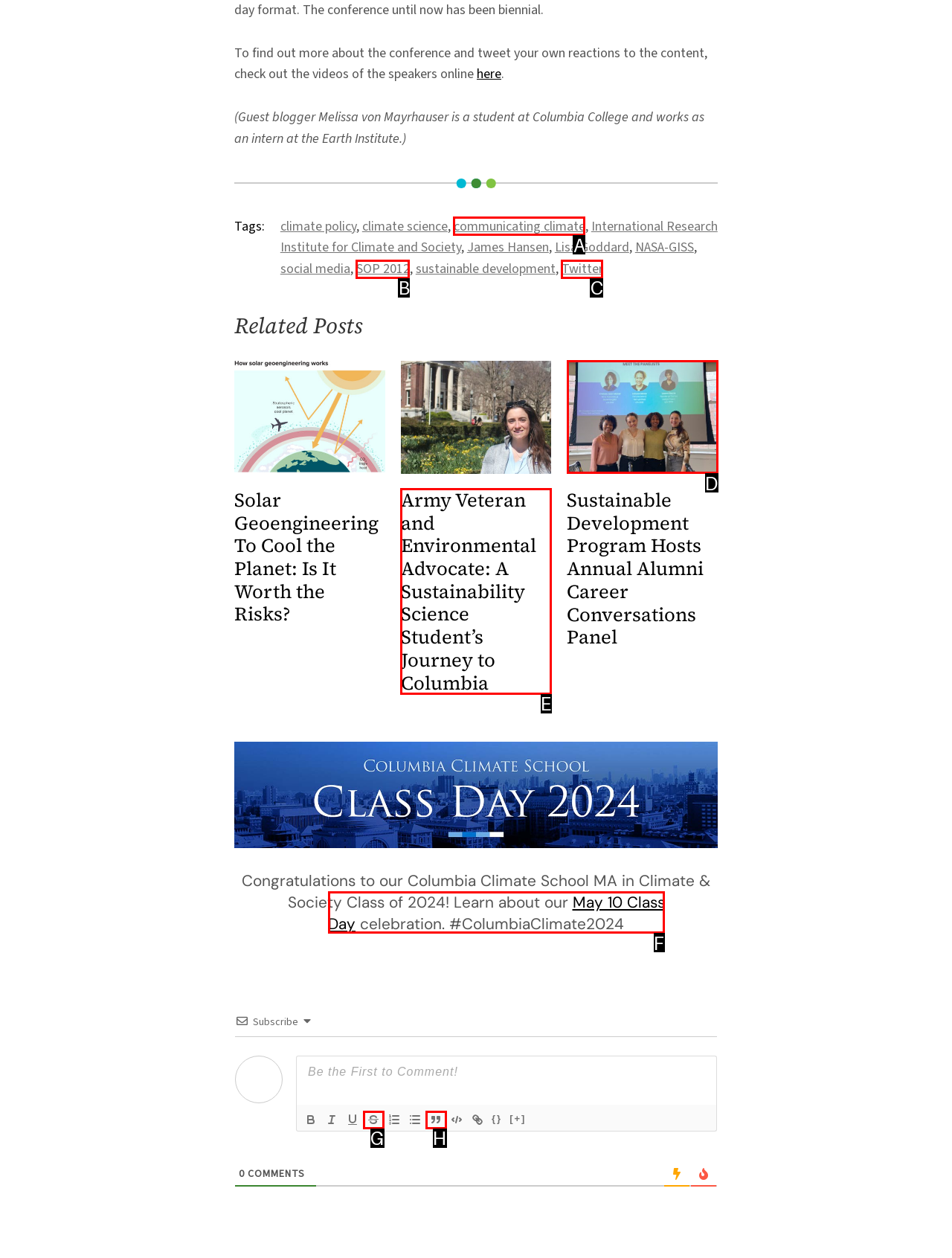Select the letter of the UI element you need to click to complete this task: Click on the 'May 10 Class Day' link to learn about the celebration.

F